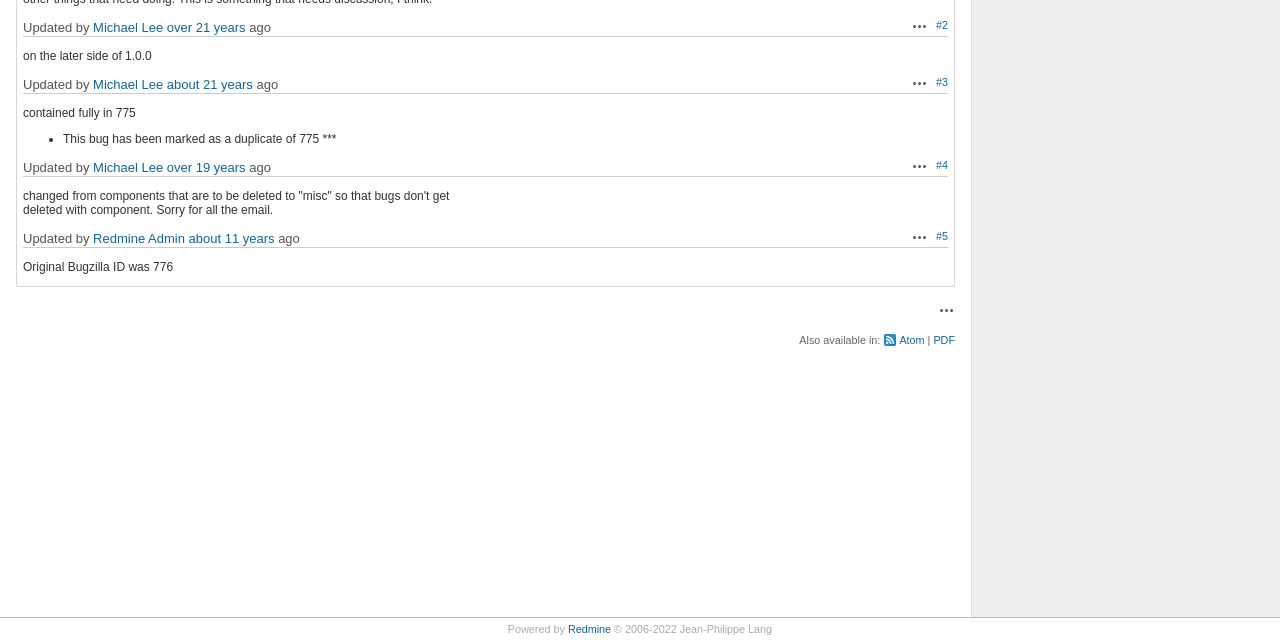Find the bounding box of the UI element described as: "Michael Lee". The bounding box coordinates should be given as four float values between 0 and 1, i.e., [left, top, right, bottom].

[0.073, 0.12, 0.128, 0.144]